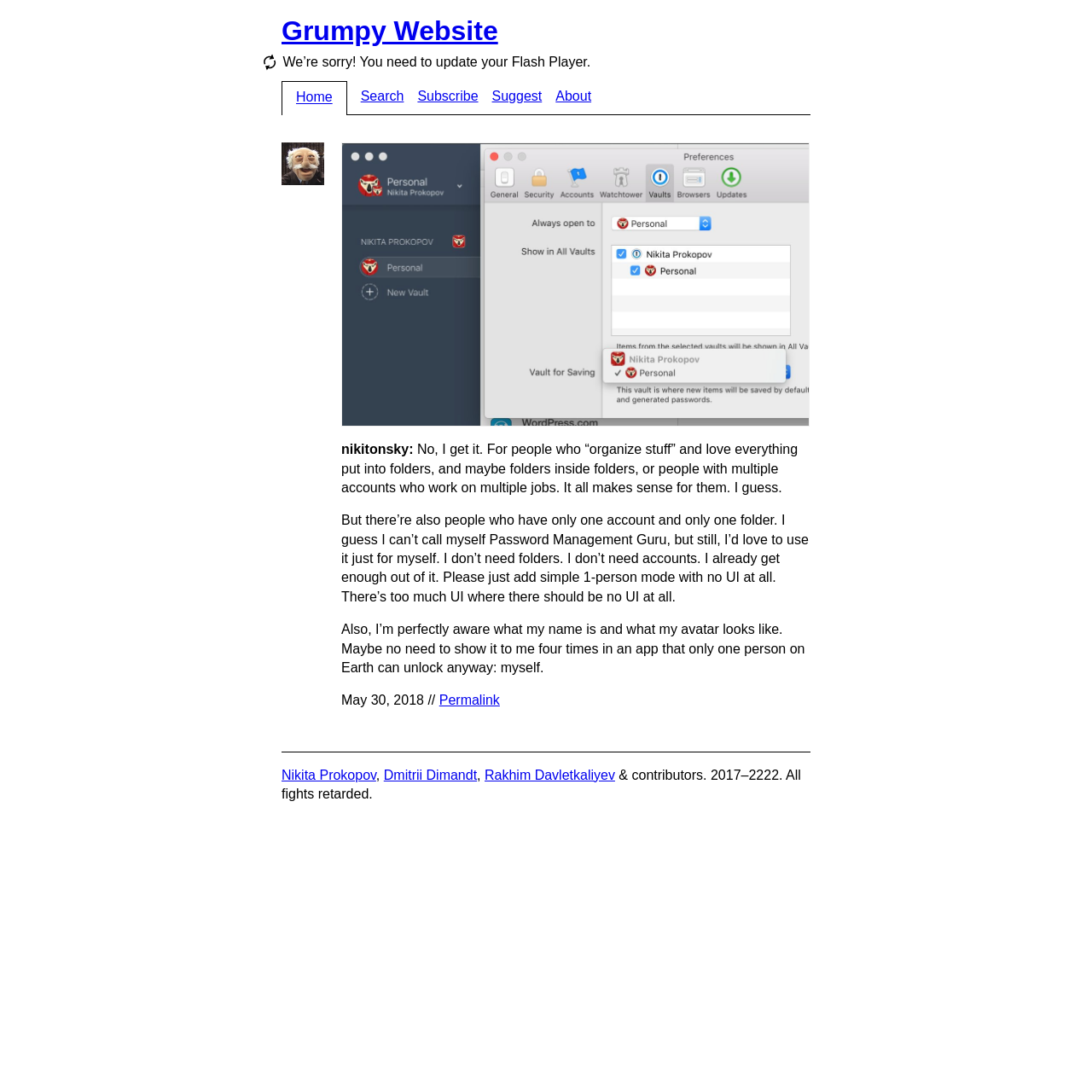What is the website's current Flash Player status?
Based on the image content, provide your answer in one word or a short phrase.

Outdated